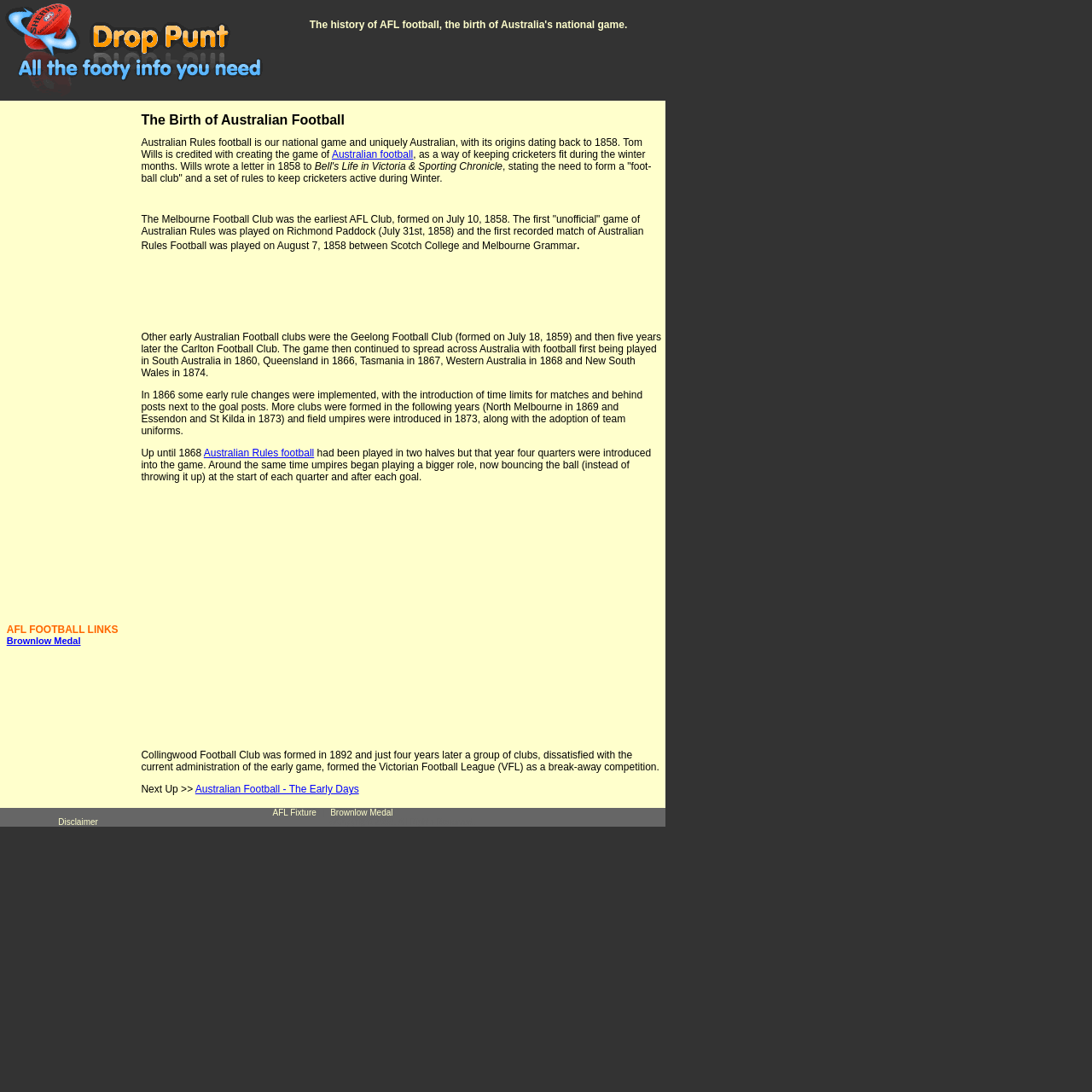Specify the bounding box coordinates of the area to click in order to follow the given instruction: "Click on the 'Drop Punt - AFL Football' link."

[0.002, 0.079, 0.241, 0.092]